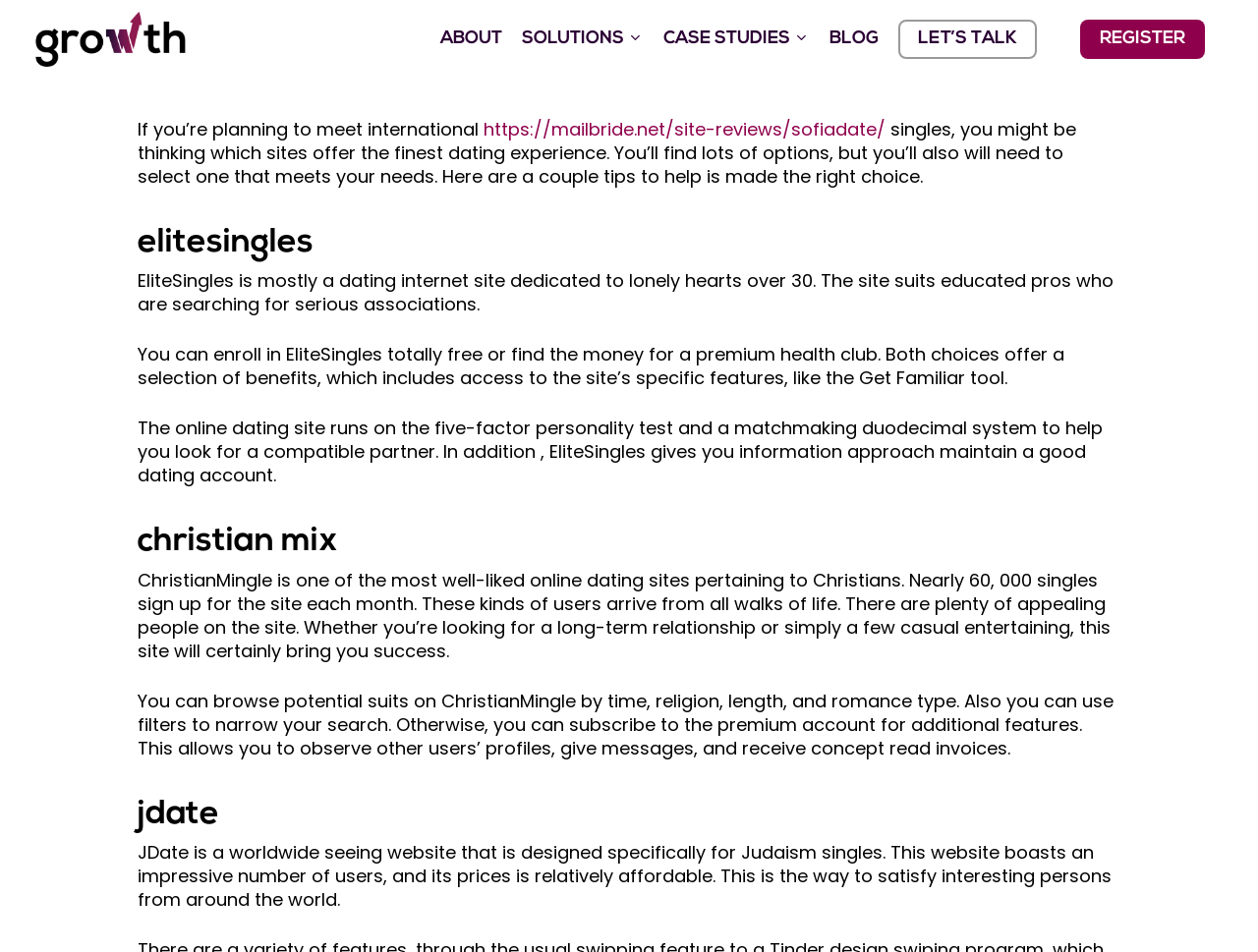How many singles sign up for ChristianMingle each month?
Ensure your answer is thorough and detailed.

The webpage content states that nearly 60,000 singles sign up for ChristianMingle each month, making it one of the most popular online dating sites for Christians.